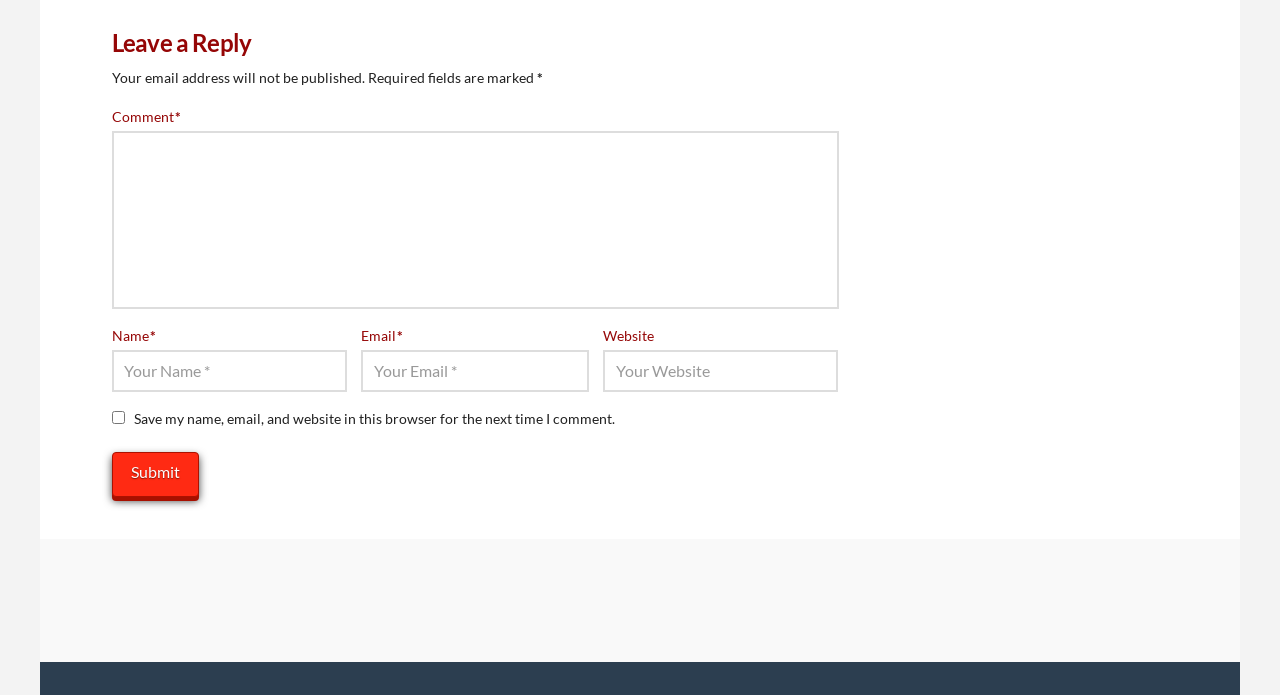How many text fields are there in the form?
Based on the content of the image, thoroughly explain and answer the question.

There are four text fields in the form: Comment, Name, Email, and Website. Each of these fields allows the user to input text.